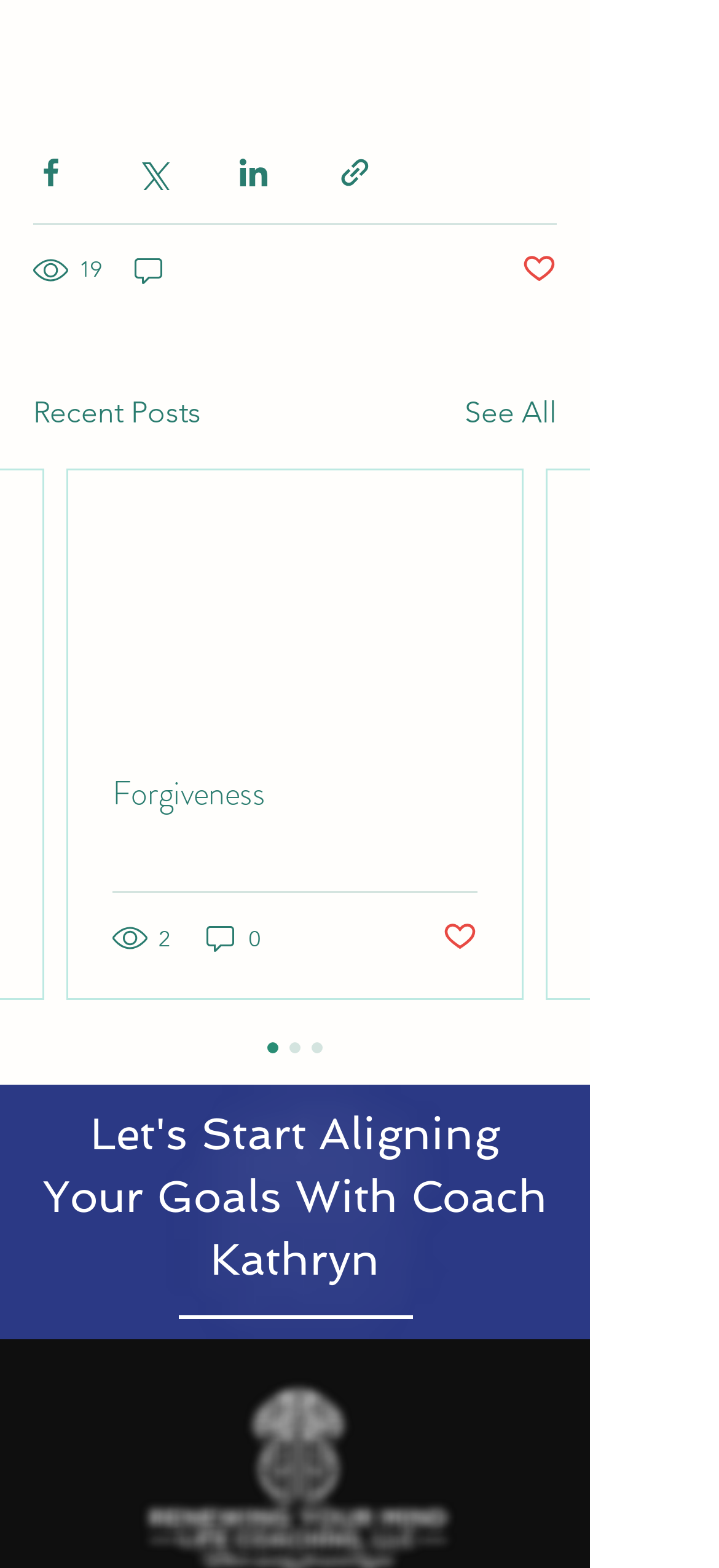Bounding box coordinates are specified in the format (top-left x, top-left y, bottom-right x, bottom-right y). All values are floating point numbers bounded between 0 and 1. Please provide the bounding box coordinate of the region this sentence describes: parent_node: 19

[0.182, 0.16, 0.236, 0.184]